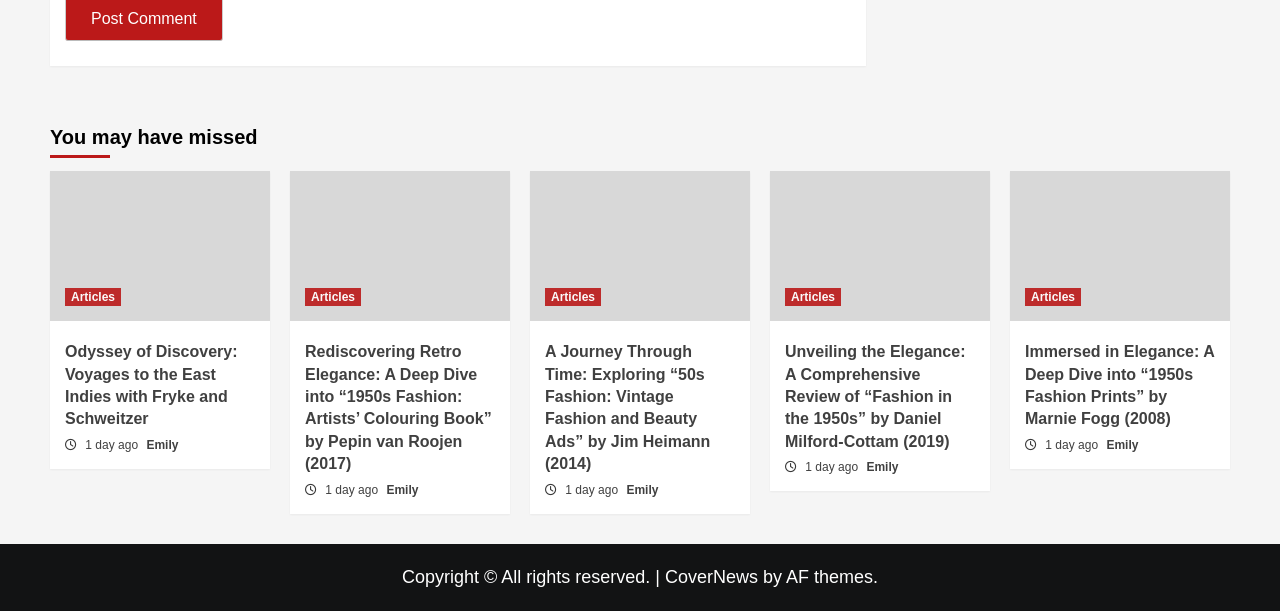What is the category of the articles on this webpage?
Craft a detailed and extensive response to the question.

Based on the headings and captions of the articles, it appears that the category of the articles on this webpage is fashion, specifically focusing on 1950s fashion.